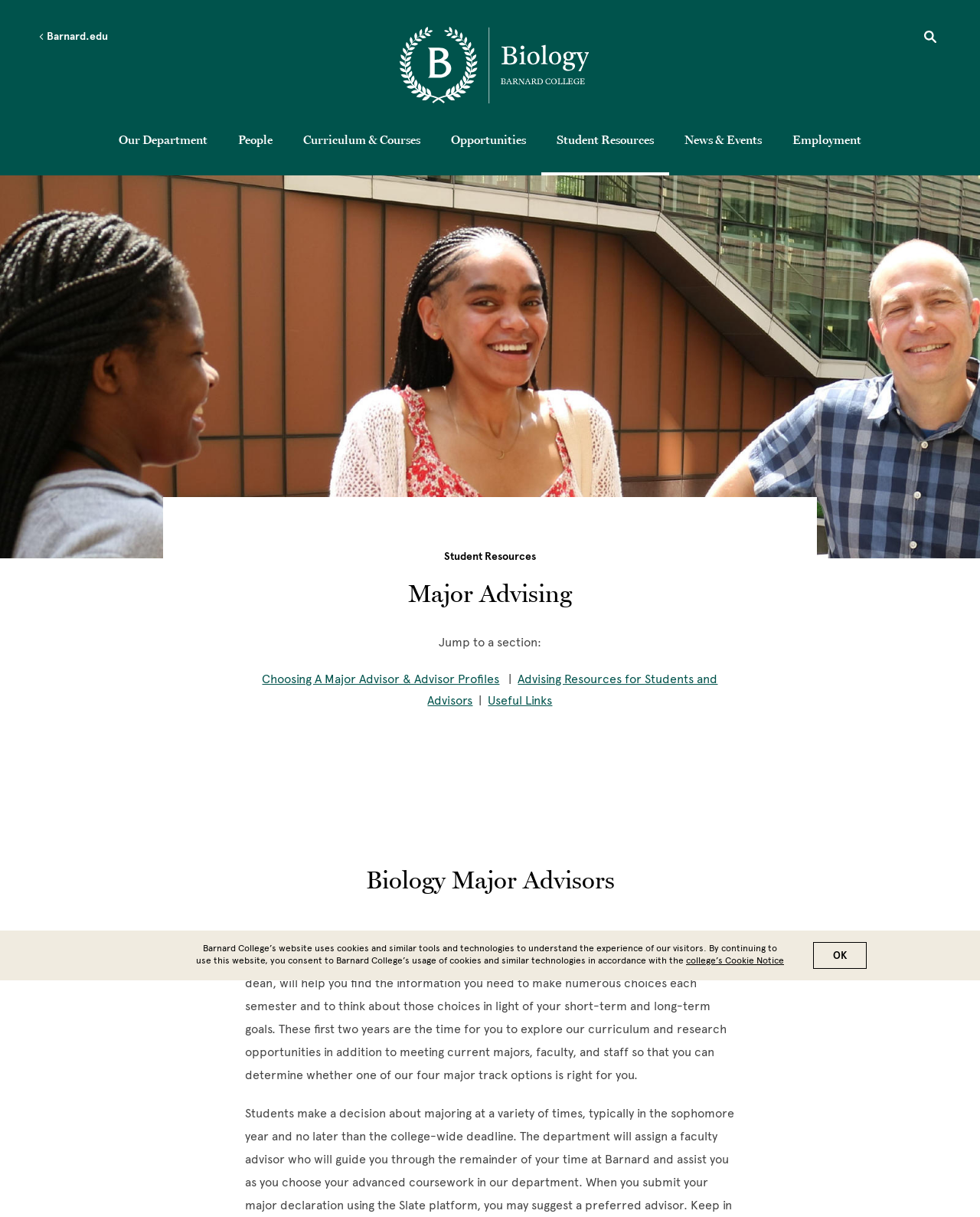Find the bounding box coordinates for the HTML element specified by: "Left arrow Barnard.edu".

[0.039, 0.025, 0.11, 0.035]